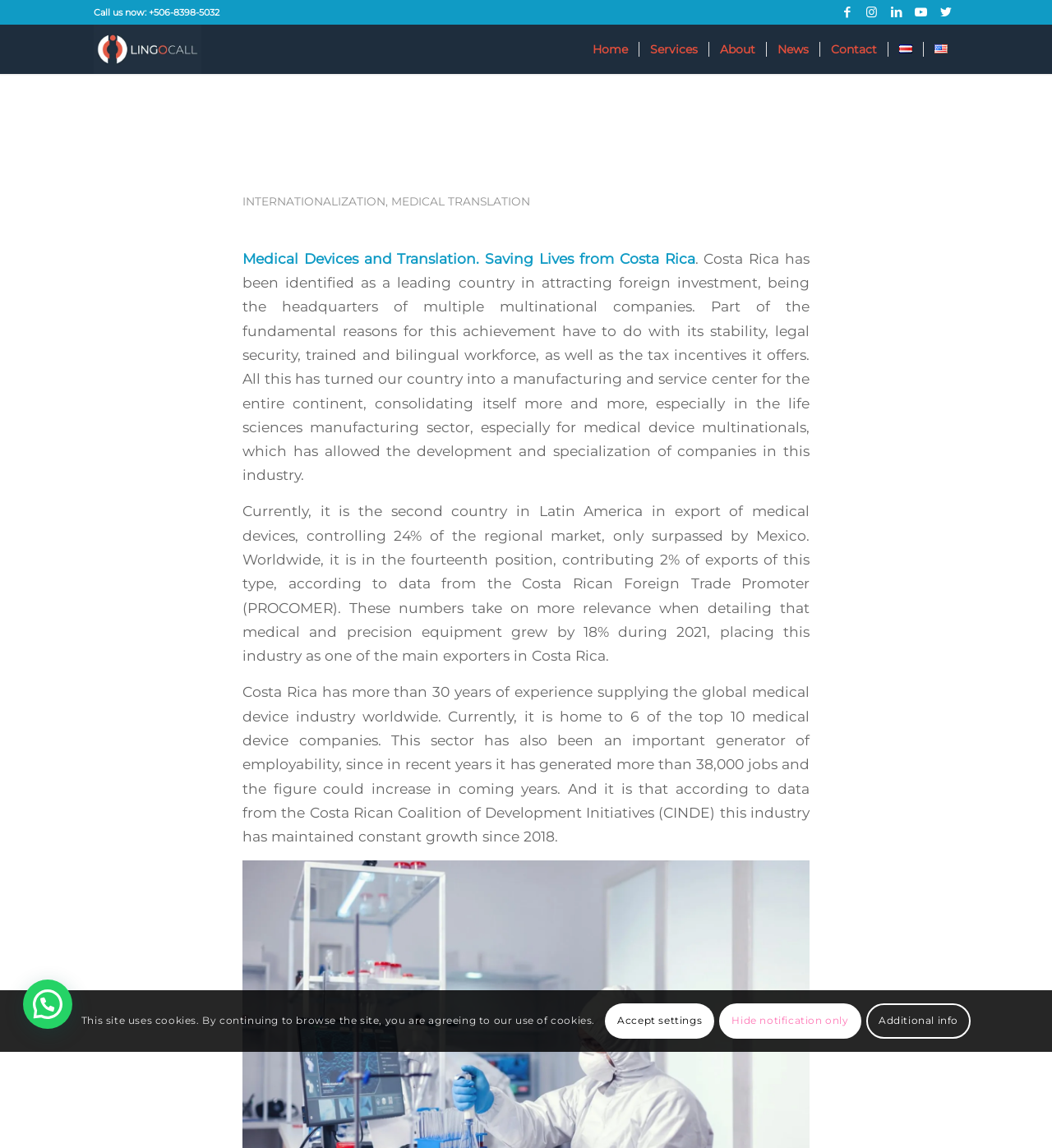Specify the bounding box coordinates for the region that must be clicked to perform the given instruction: "Call the phone number".

[0.089, 0.006, 0.209, 0.016]